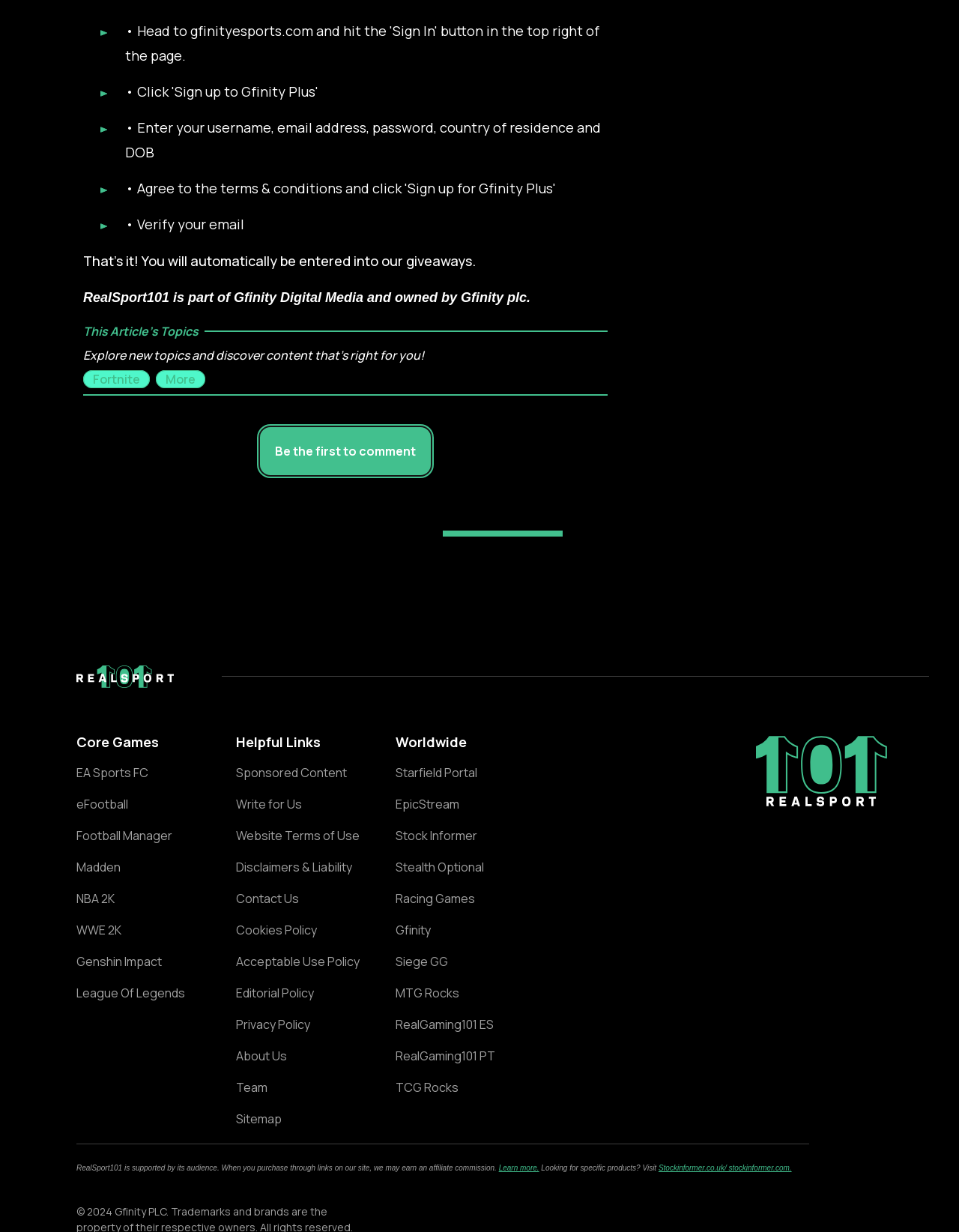What type of games are listed under 'Core Games'?
Based on the image, answer the question with as much detail as possible.

Under the 'Core Games' section, there are links to various games such as EA Sports FC, eFootball, Football Manager, Madden, NBA 2K, and WWE 2K. These games are all related to football, suggesting that the 'Core Games' section is focused on football games.